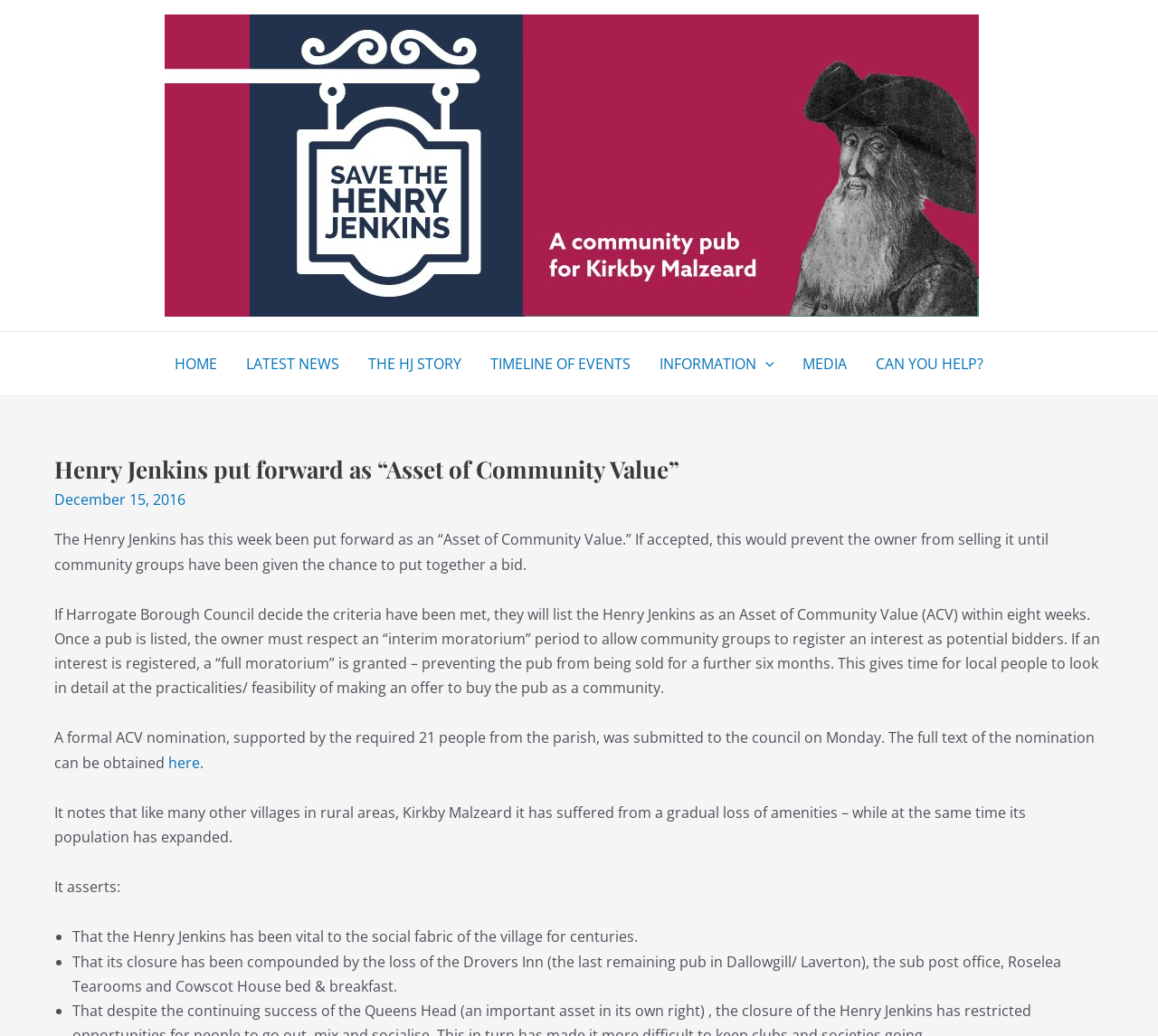What is the name of the council mentioned in the article?
Please provide an in-depth and detailed response to the question.

I found the answer by reading the article's content, specifically the paragraph that mentions the council's role in deciding whether to list the Henry Jenkins as an Asset of Community Value.